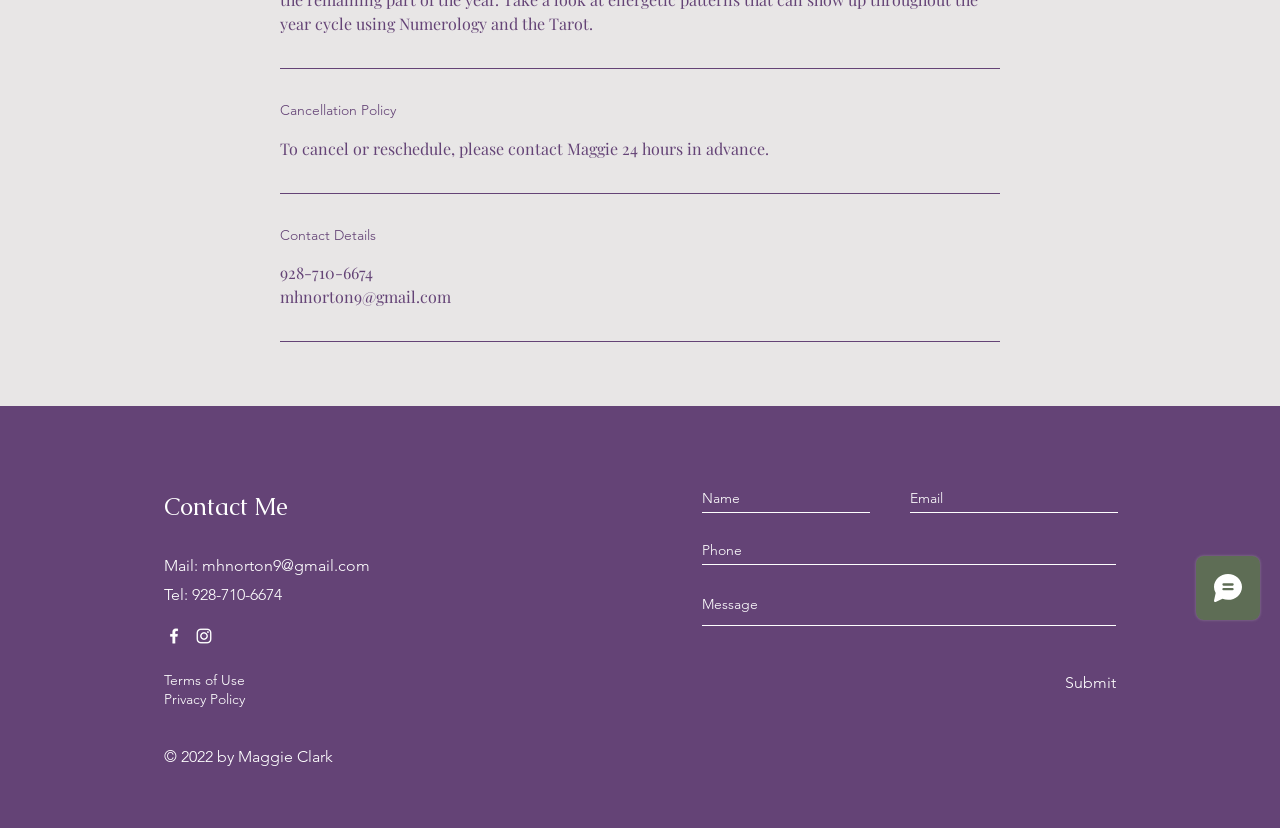Identify the bounding box for the UI element specified in this description: "mhnorton9@gmail.com". The coordinates must be four float numbers between 0 and 1, formatted as [left, top, right, bottom].

[0.158, 0.671, 0.289, 0.694]